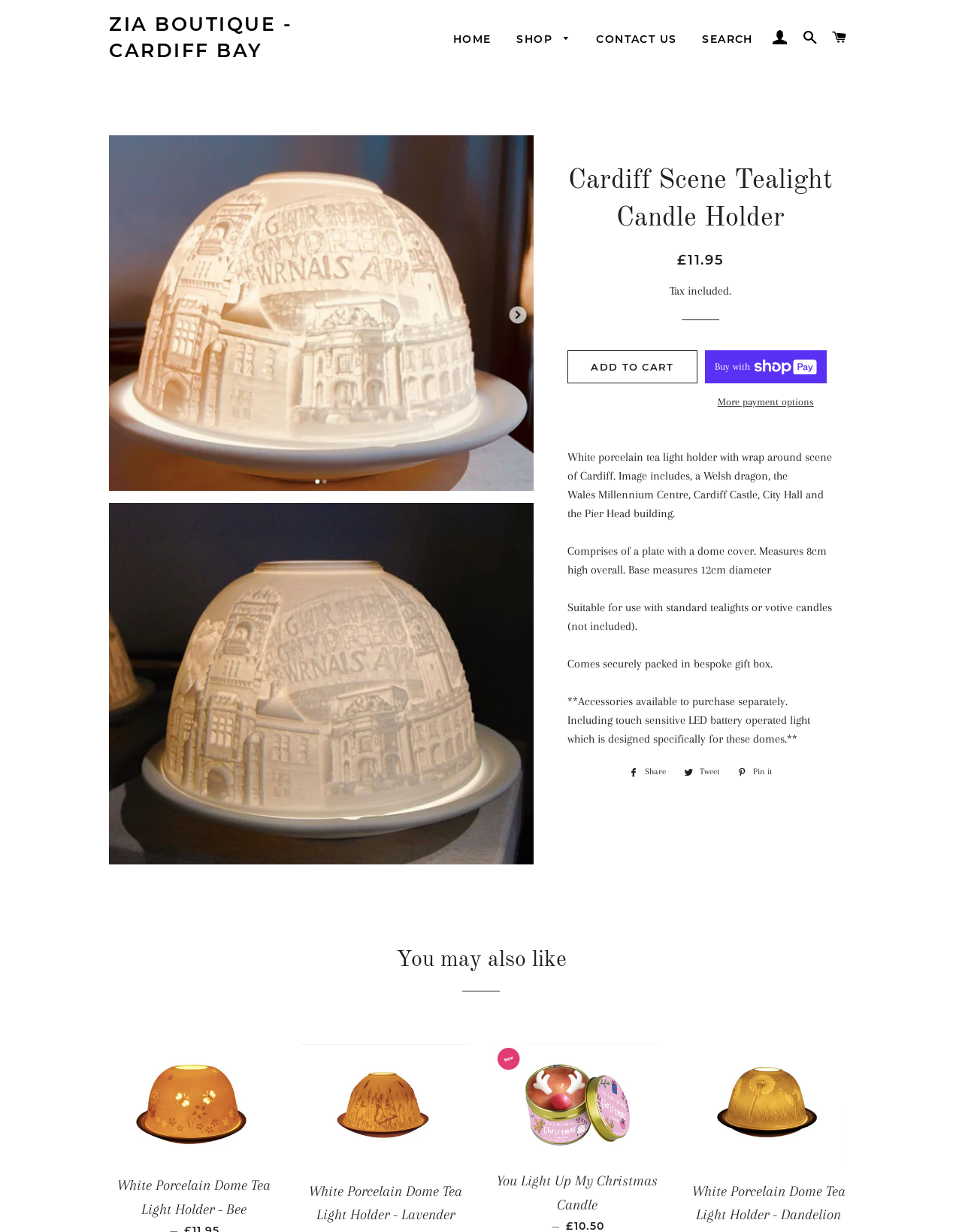Identify the bounding box coordinates of the region that should be clicked to execute the following instruction: "View the 'HOME' page".

[0.459, 0.016, 0.522, 0.048]